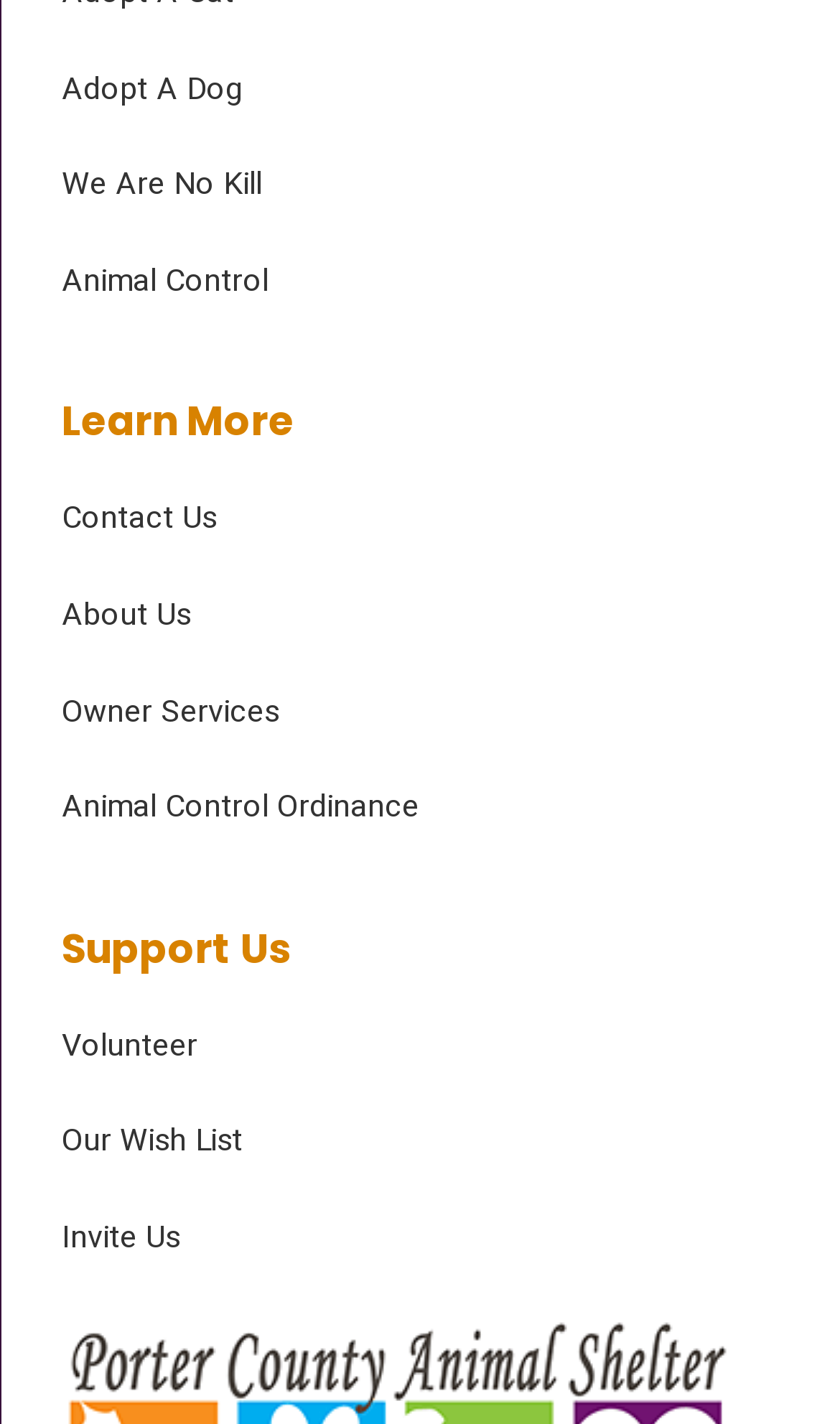What is the last link in the 'Support Us' section?
Craft a detailed and extensive response to the question.

I looked at the 'Support Us' region, which has a bounding box of [0.037, 0.623, 0.963, 0.925]. The last link in this section is 'Invite Us', which has a bounding box of [0.074, 0.853, 0.215, 0.885].